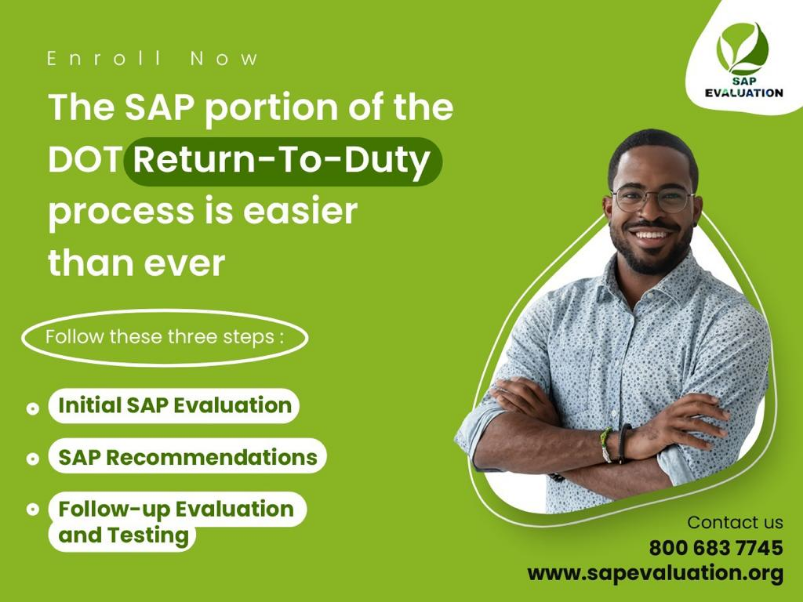Please answer the following question using a single word or phrase: What is the individual's attire?

Light blue patterned shirt